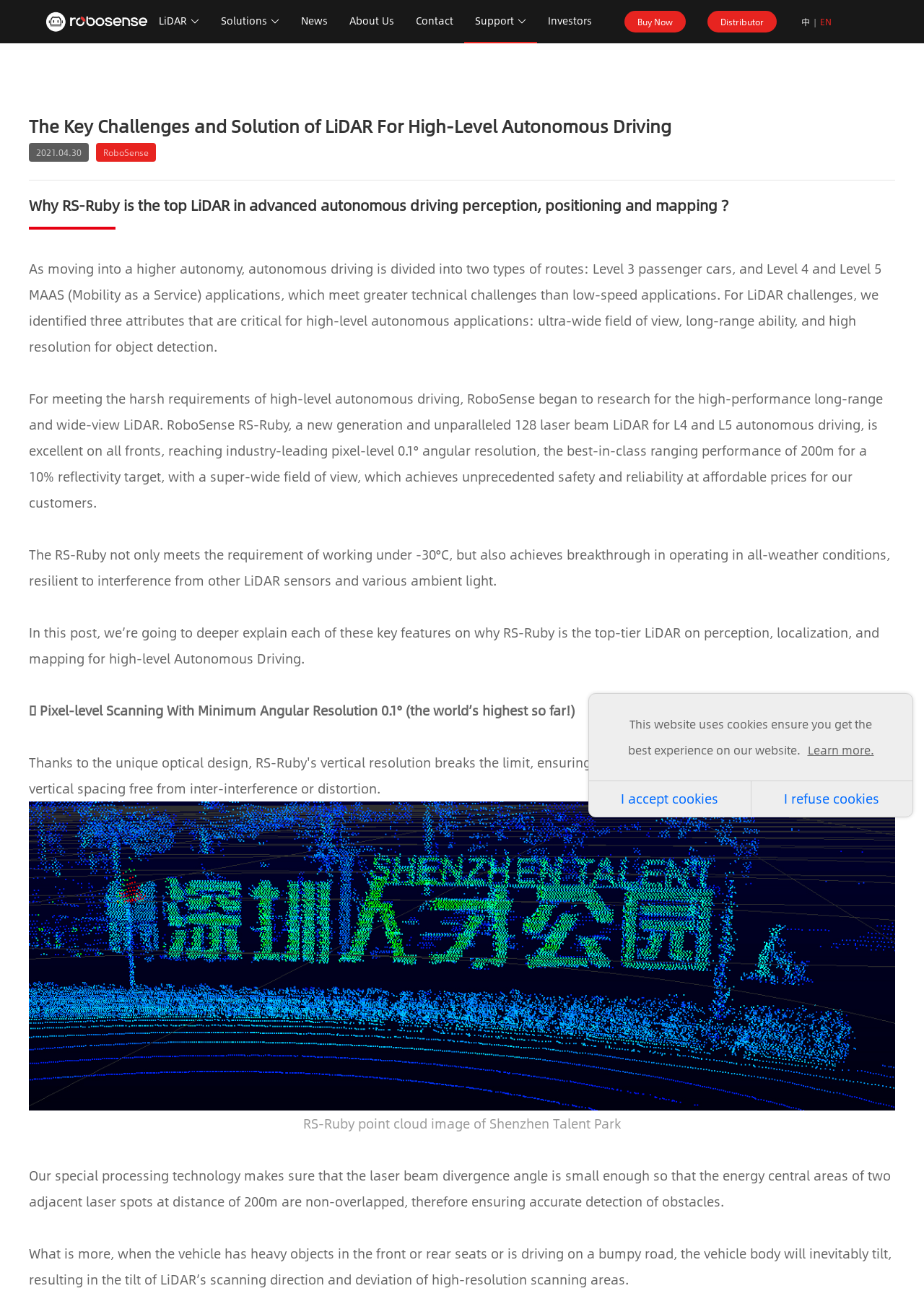Determine the main heading text of the webpage.

The Key Challenges and Solution of LiDAR For High-Level Autonomous Driving